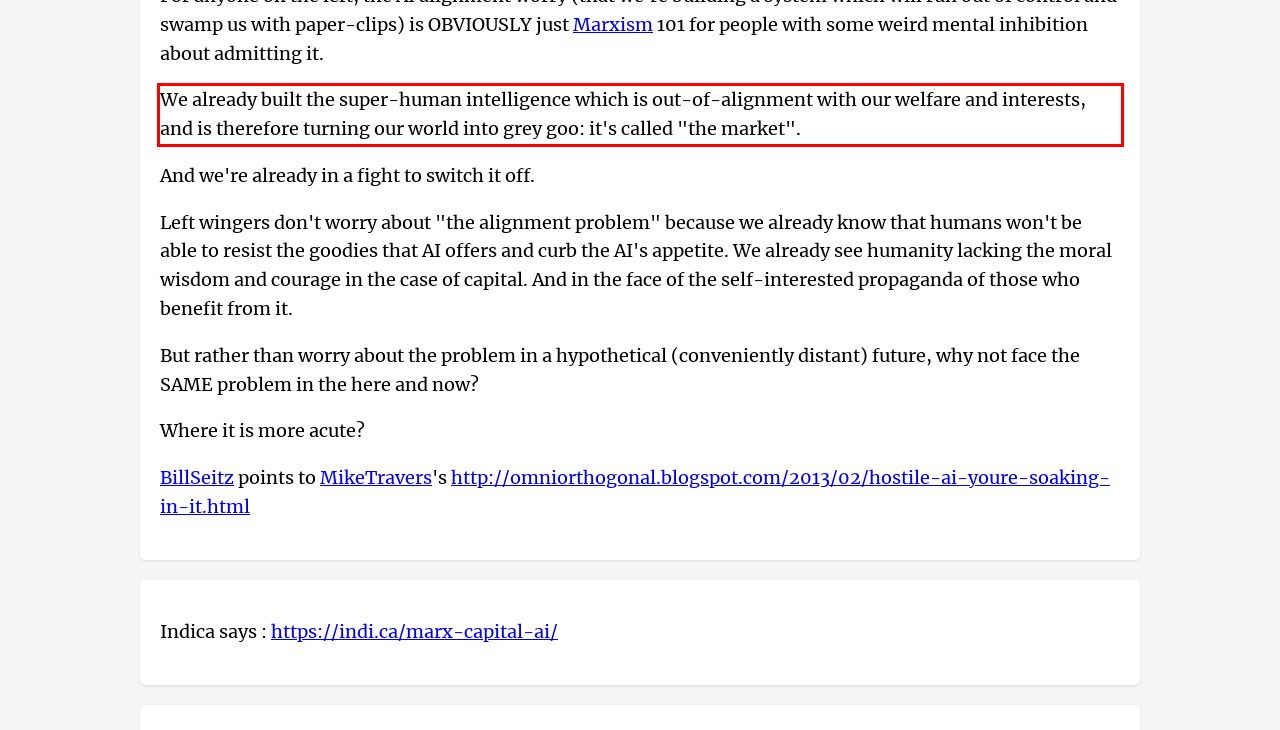You are given a screenshot of a webpage with a UI element highlighted by a red bounding box. Please perform OCR on the text content within this red bounding box.

We already built the super-human intelligence which is out-of-alignment with our welfare and interests, and is therefore turning our world into grey goo: it's called "the market".